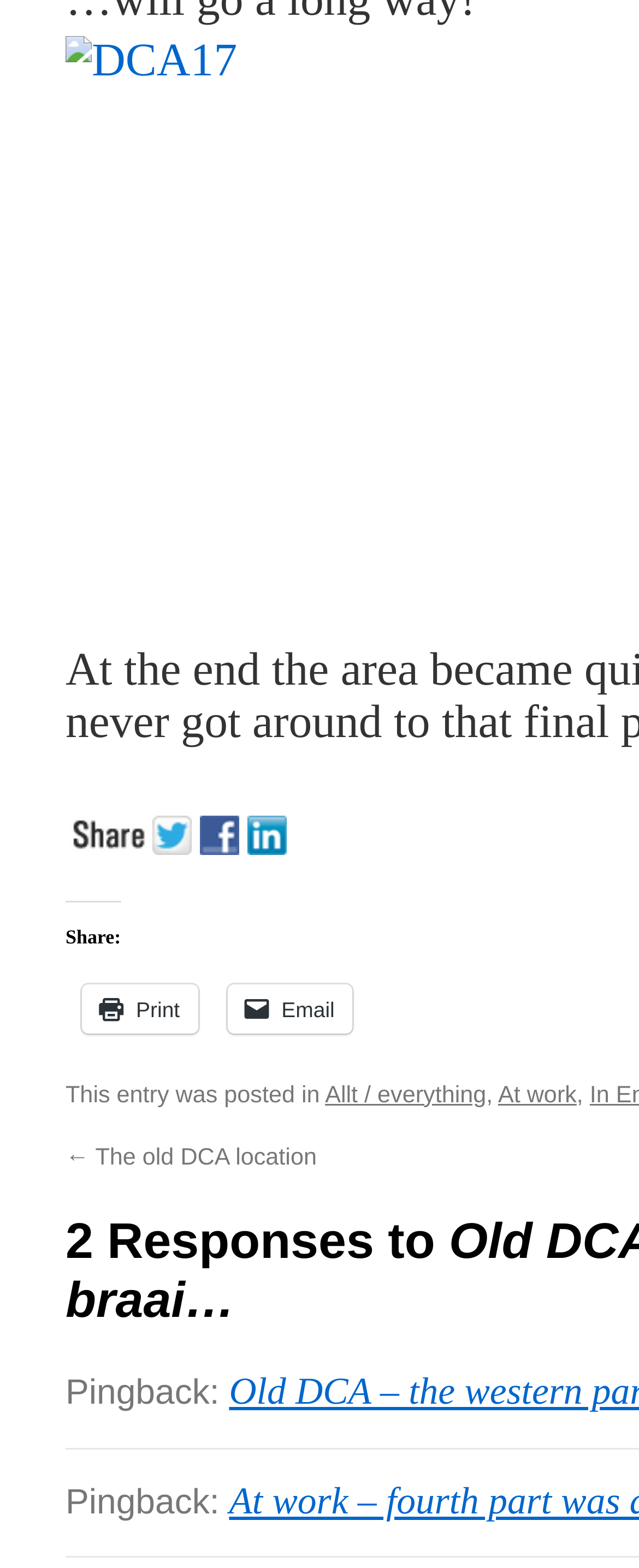Determine the bounding box coordinates for the clickable element to execute this instruction: "Print the page". Provide the coordinates as four float numbers between 0 and 1, i.e., [left, top, right, bottom].

[0.128, 0.627, 0.31, 0.659]